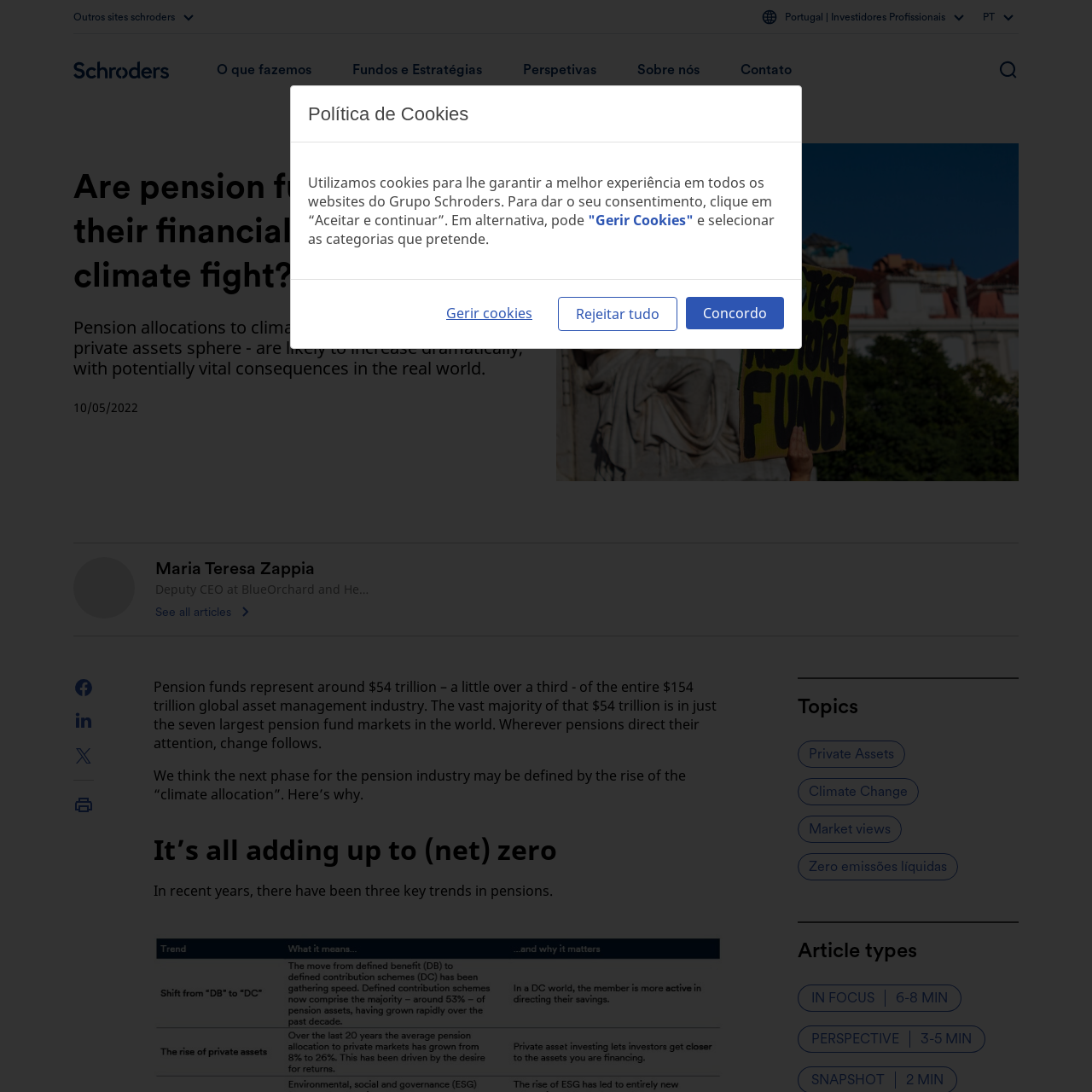What is the role of Maria Teresa Zappia?
Please use the image to provide an in-depth answer to the question.

The role of Maria Teresa Zappia can be determined by looking at the image of her and the text below it, which states 'Deputy CEO at BlueOrchard and Head of Blended Finance & Impact Management'.